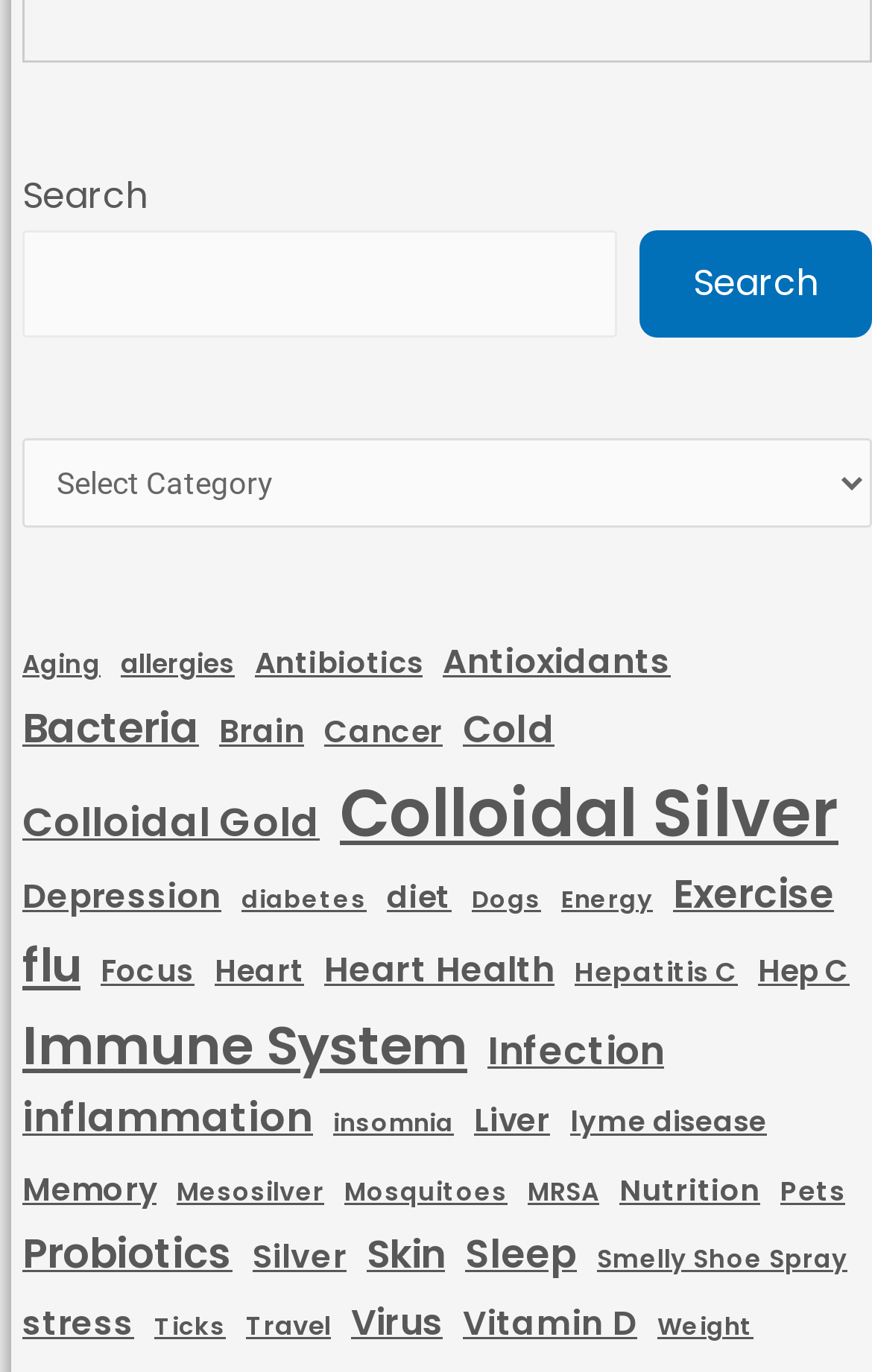Answer the question below in one word or phrase:
Is there a search function on this webpage?

Yes